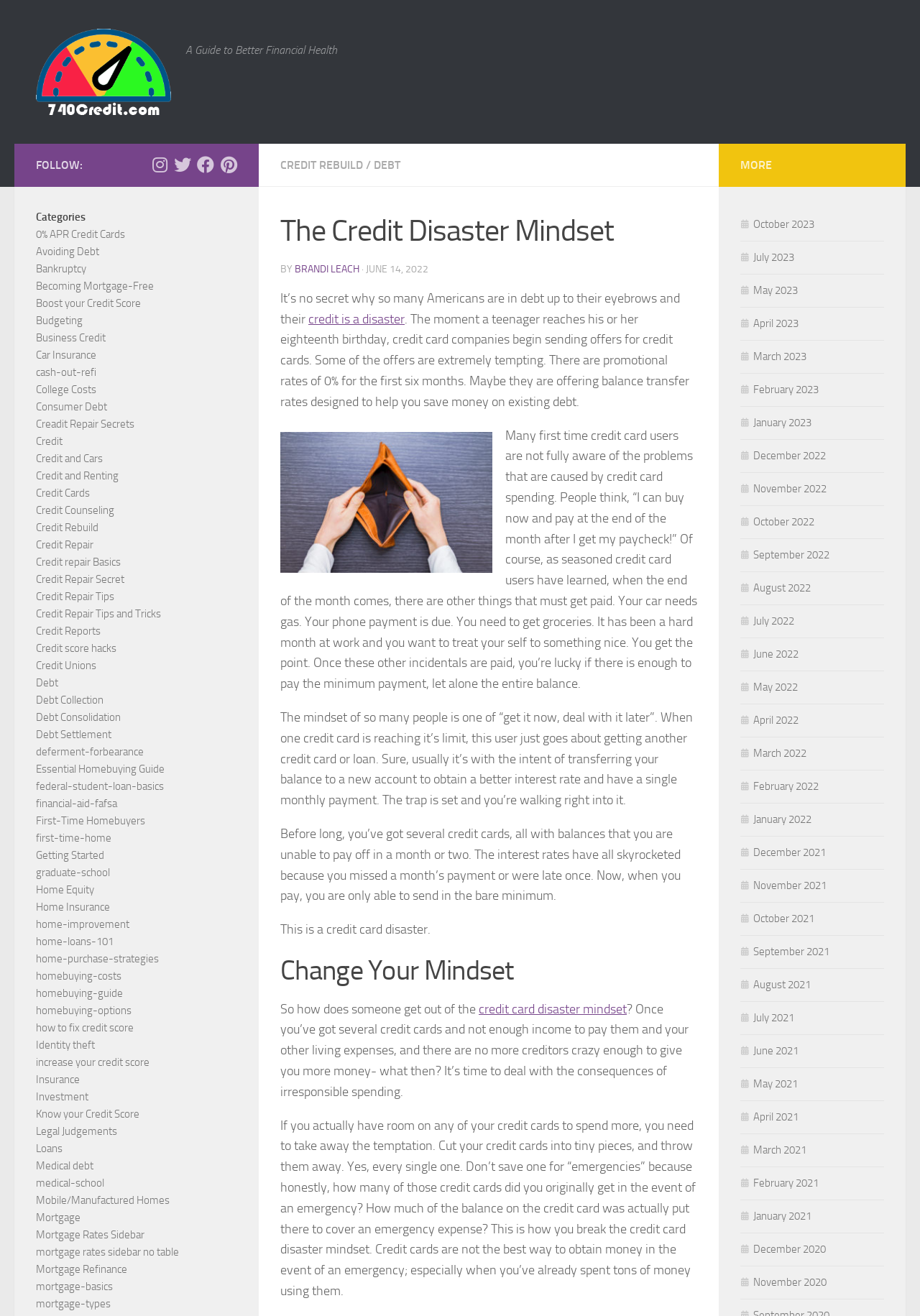Who is the author of the article?
Please provide a comprehensive answer based on the information in the image.

The author of the article is mentioned in the text 'BY BRANDI LEACH' which is located below the title of the article.